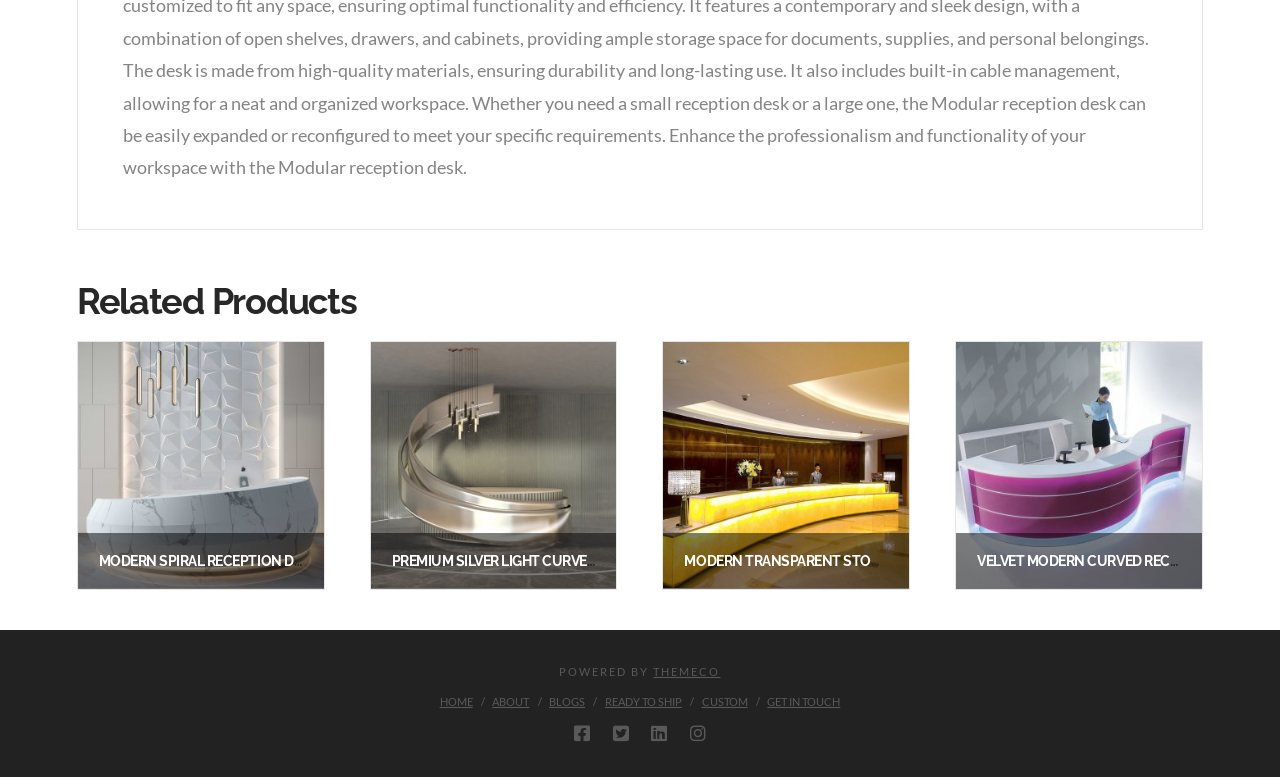Please mark the clickable region by giving the bounding box coordinates needed to complete this instruction: "Add Modern Spiral Reception Desk to cart".

[0.072, 0.808, 0.241, 0.852]